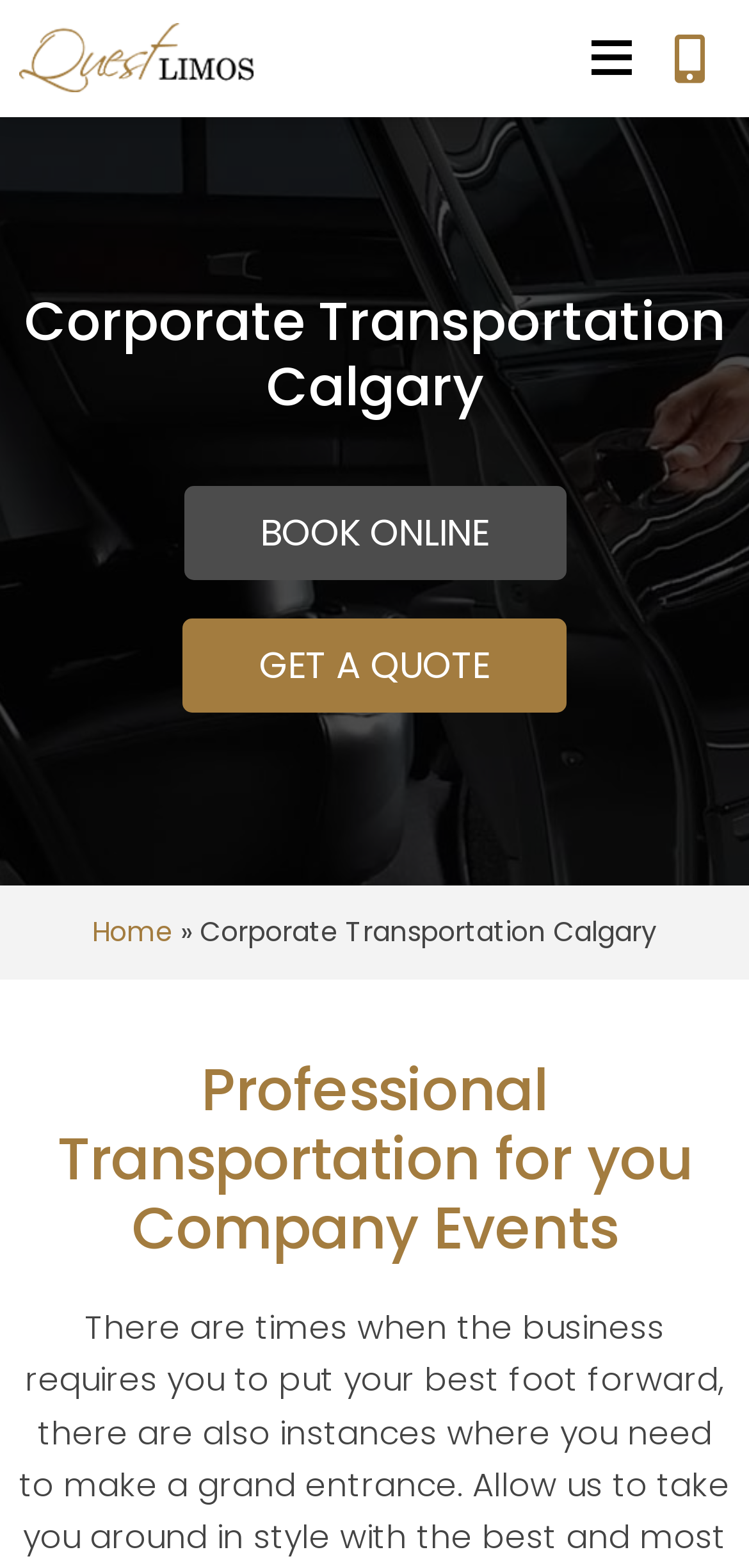What types of vehicles are available?
Answer the question with a single word or phrase, referring to the image.

Luxury Sedans, Suvs, Vans, mini coaches & Motor Coaches